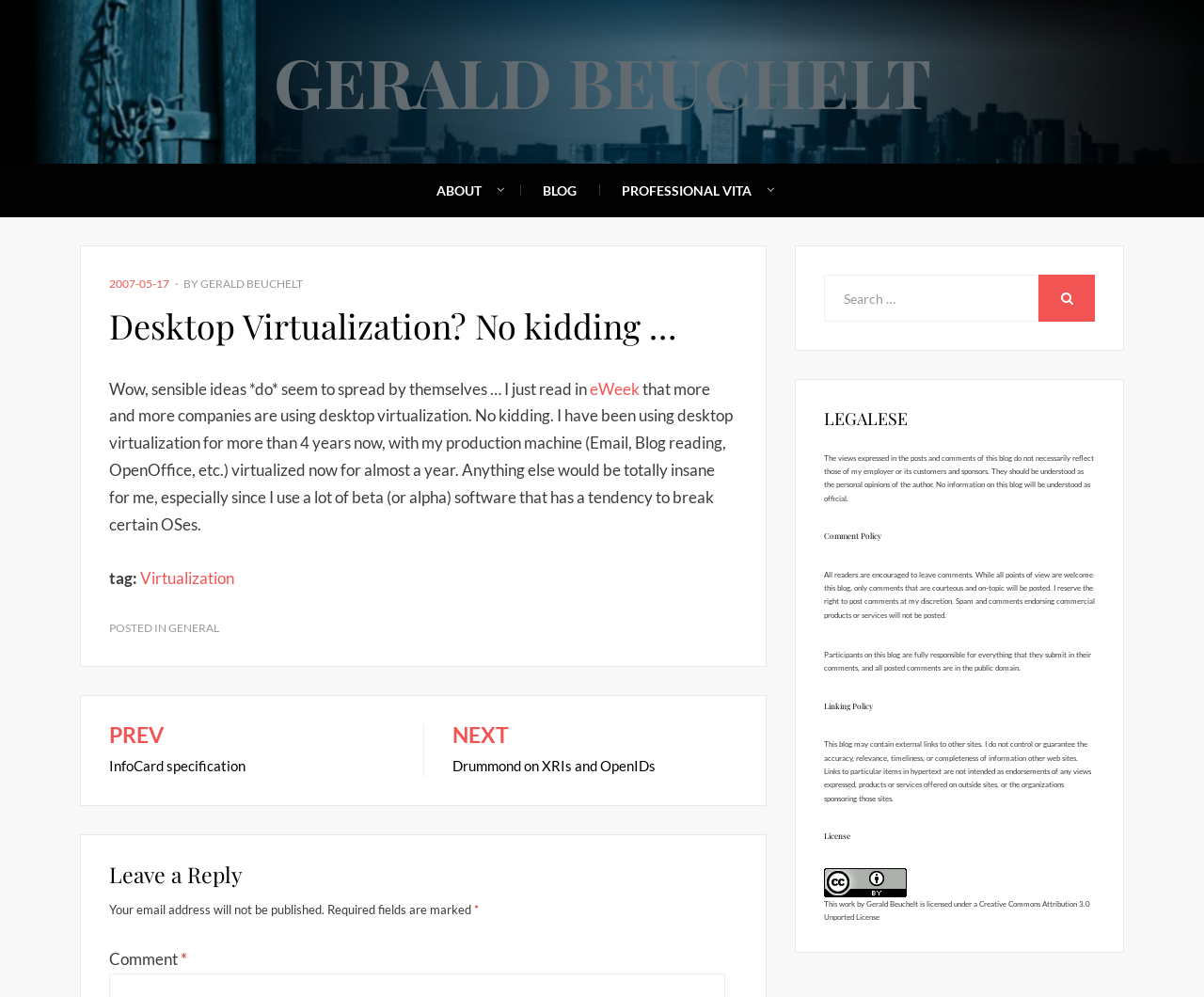Pinpoint the bounding box coordinates of the element that must be clicked to accomplish the following instruction: "Leave a reply". The coordinates should be in the format of four float numbers between 0 and 1, i.e., [left, top, right, bottom].

[0.091, 0.866, 0.612, 0.887]